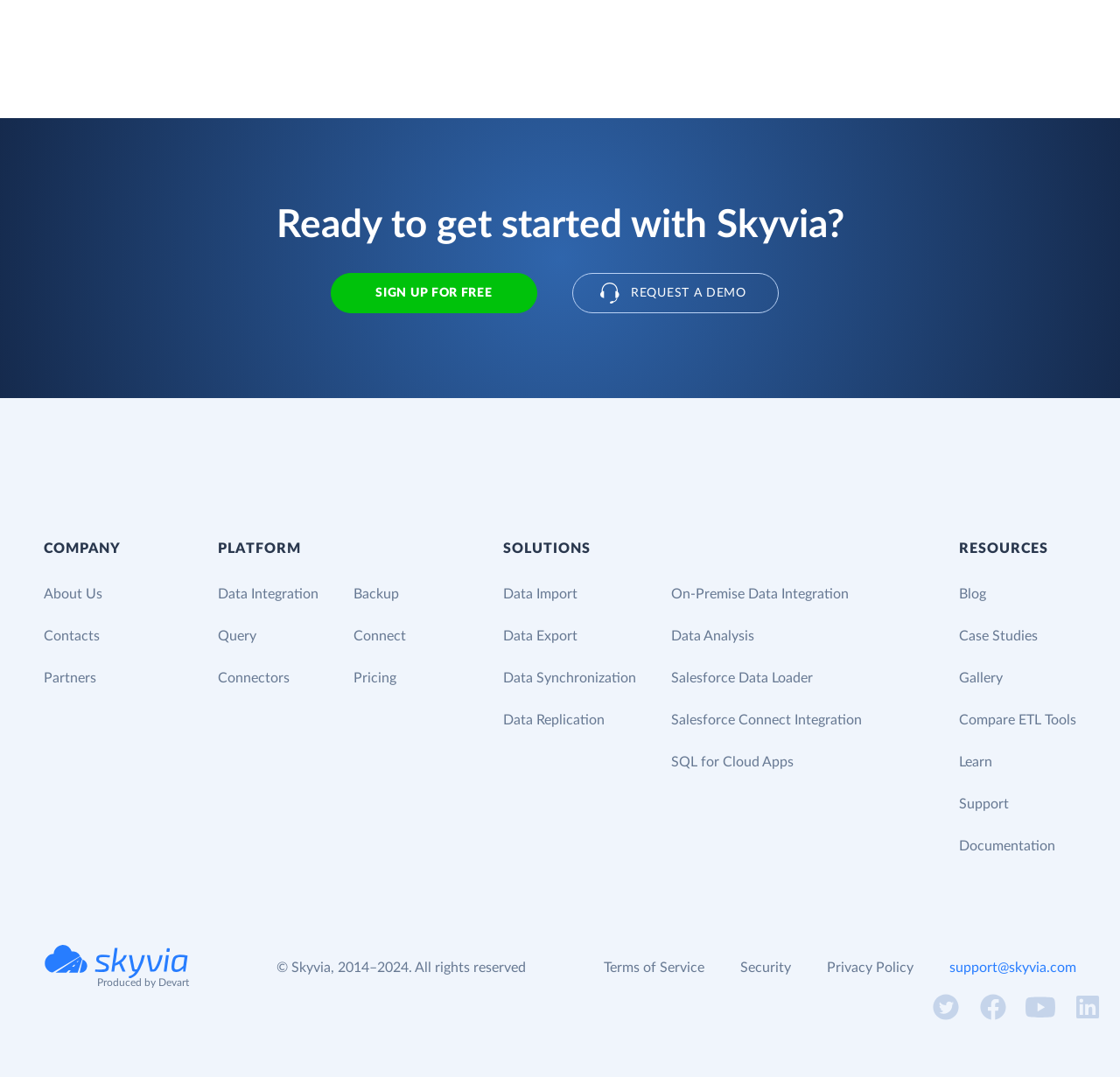Please identify the bounding box coordinates of the element I should click to complete this instruction: 'Read the blog'. The coordinates should be given as four float numbers between 0 and 1, like this: [left, top, right, bottom].

[0.856, 0.545, 0.88, 0.558]